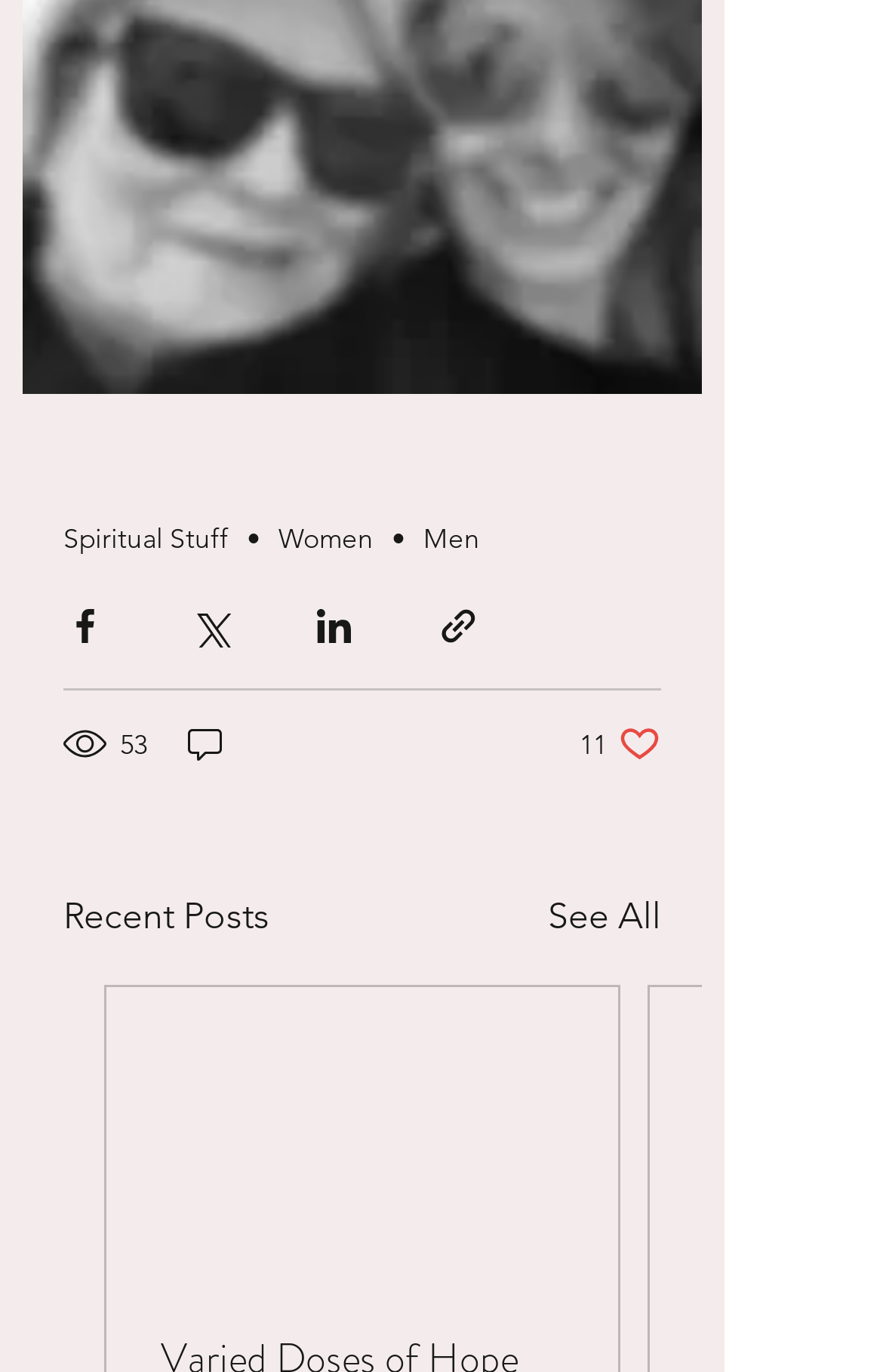Please give the bounding box coordinates of the area that should be clicked to fulfill the following instruction: "See All posts". The coordinates should be in the format of four float numbers from 0 to 1, i.e., [left, top, right, bottom].

[0.621, 0.649, 0.749, 0.688]